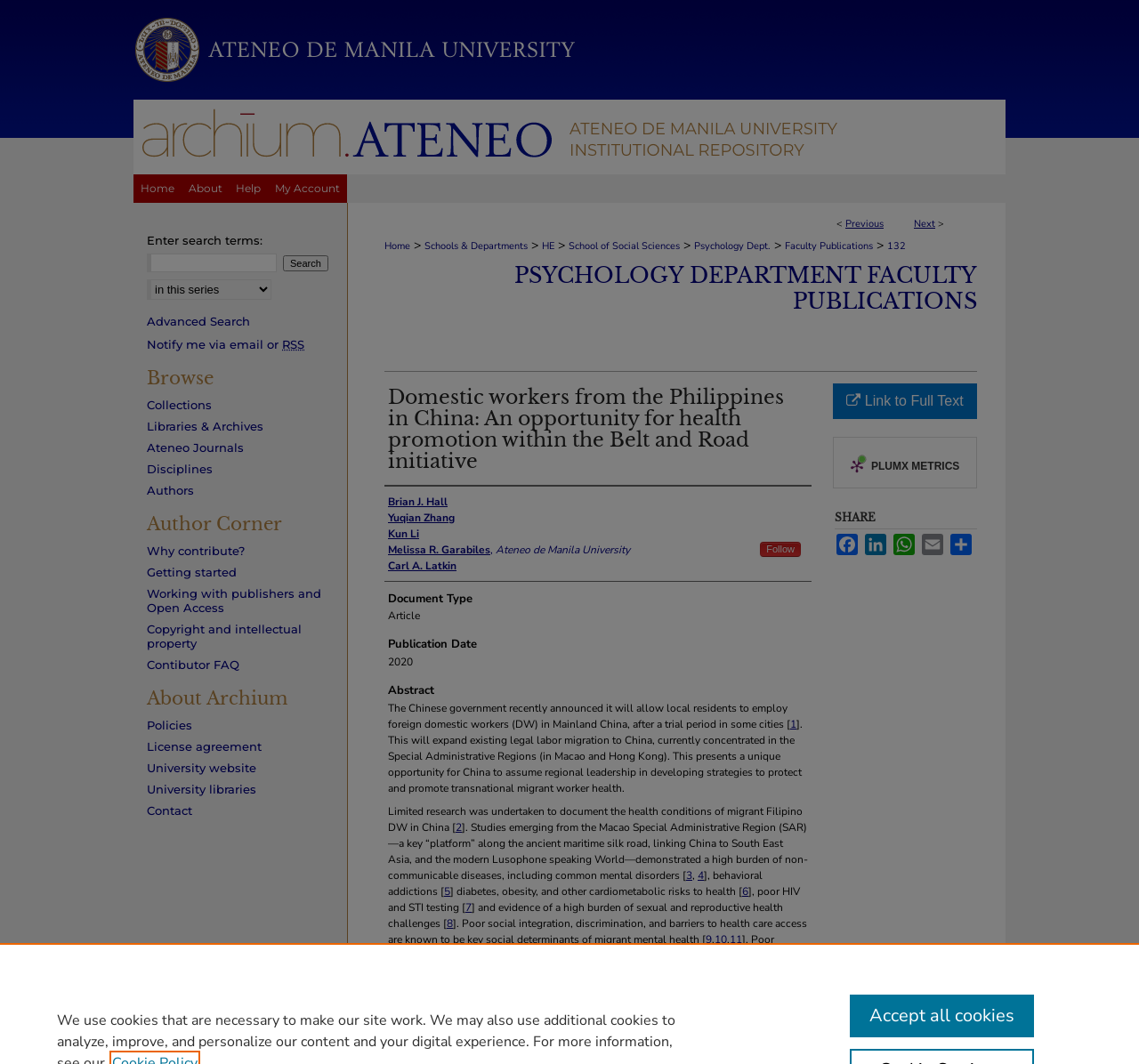What is the document type of the publication?
Refer to the image and provide a detailed answer to the question.

I found the document type of the publication by looking at the 'Document Type' heading and its corresponding text, which indicated that the document type is an 'Article'.